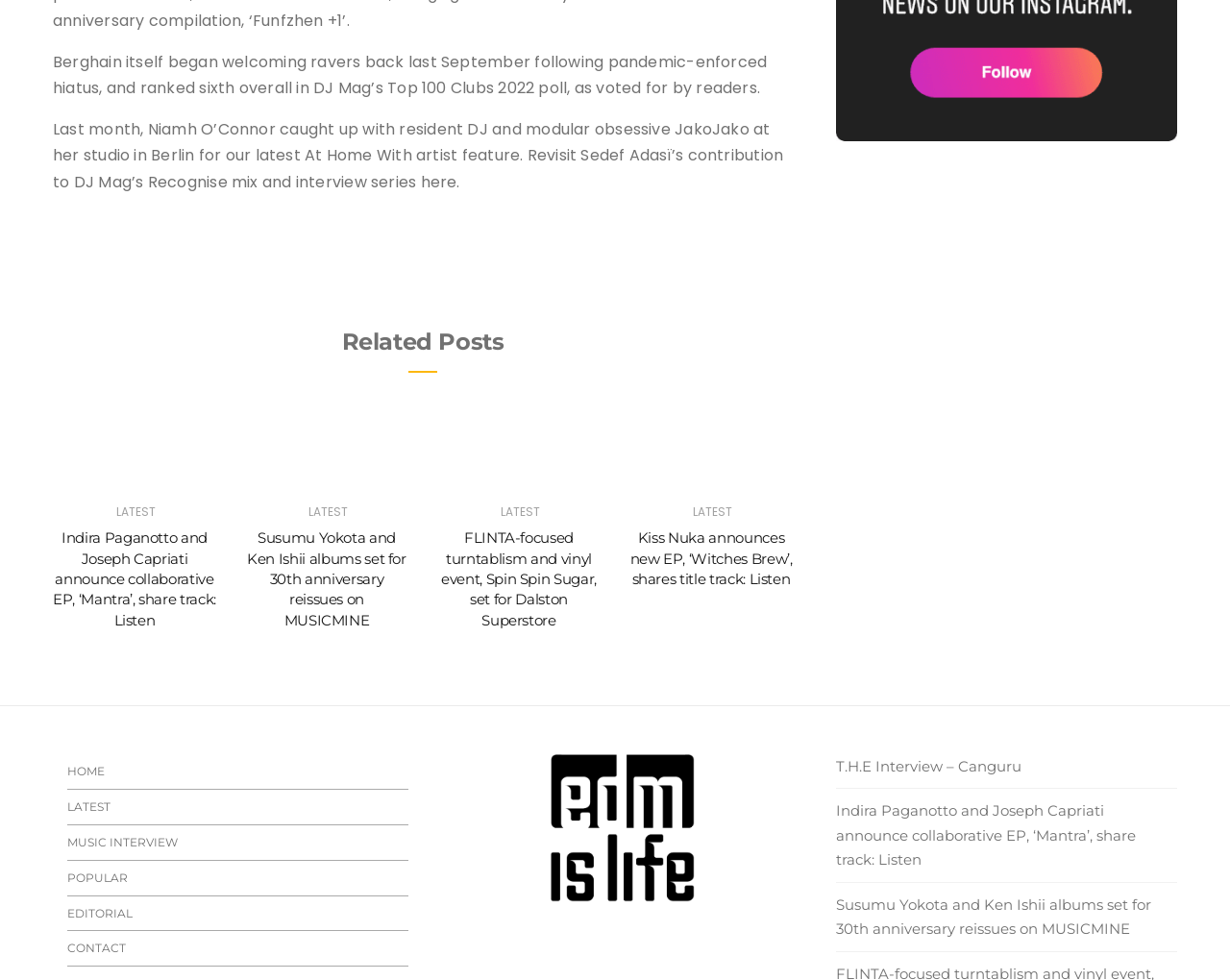Please pinpoint the bounding box coordinates for the region I should click to adhere to this instruction: "Click the Facebook page link".

None